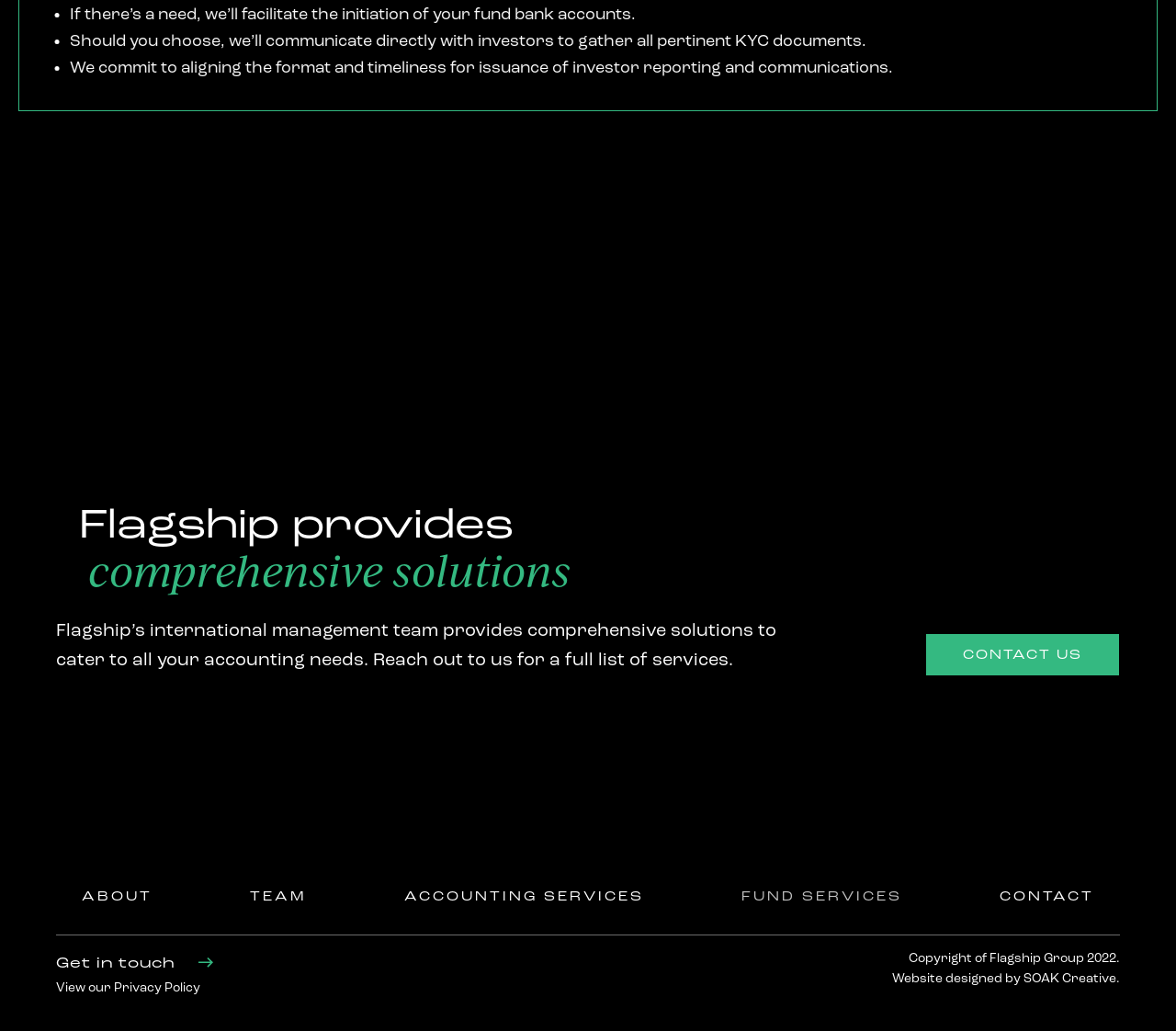Give the bounding box coordinates for the element described by: "Get in touch".

[0.048, 0.928, 0.181, 0.942]